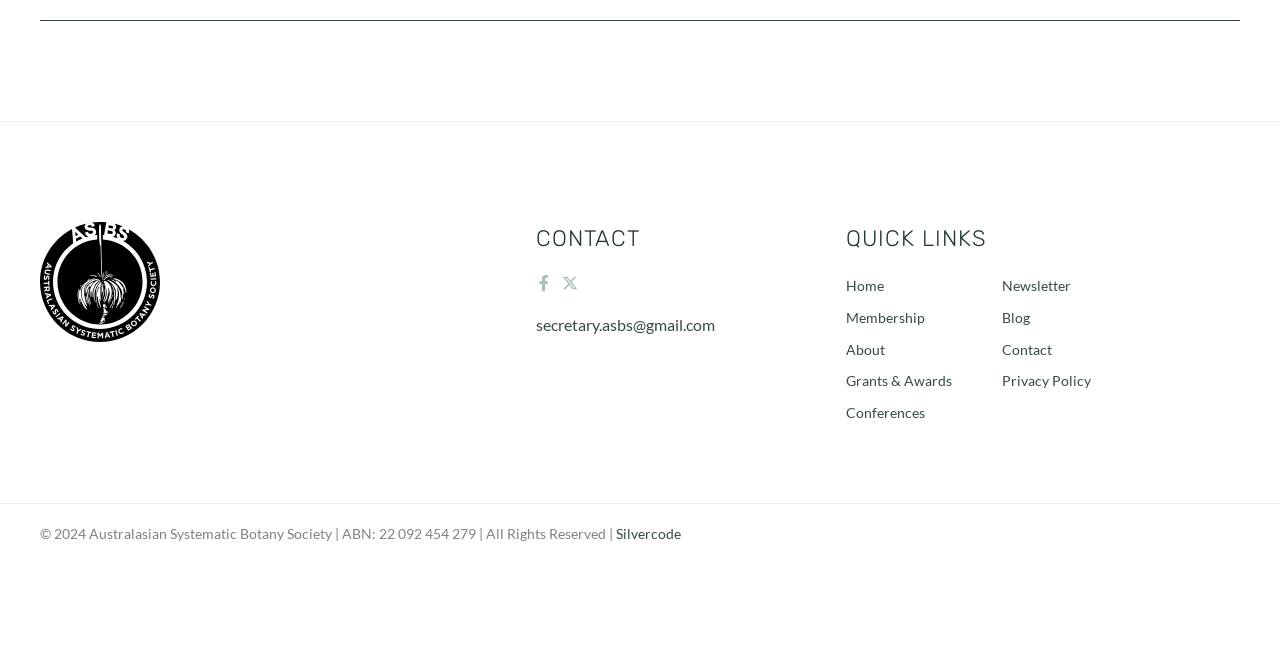Locate the bounding box of the UI element based on this description: "Privacy Policy". Provide four float numbers between 0 and 1 as [left, top, right, bottom].

[0.783, 0.574, 0.852, 0.607]